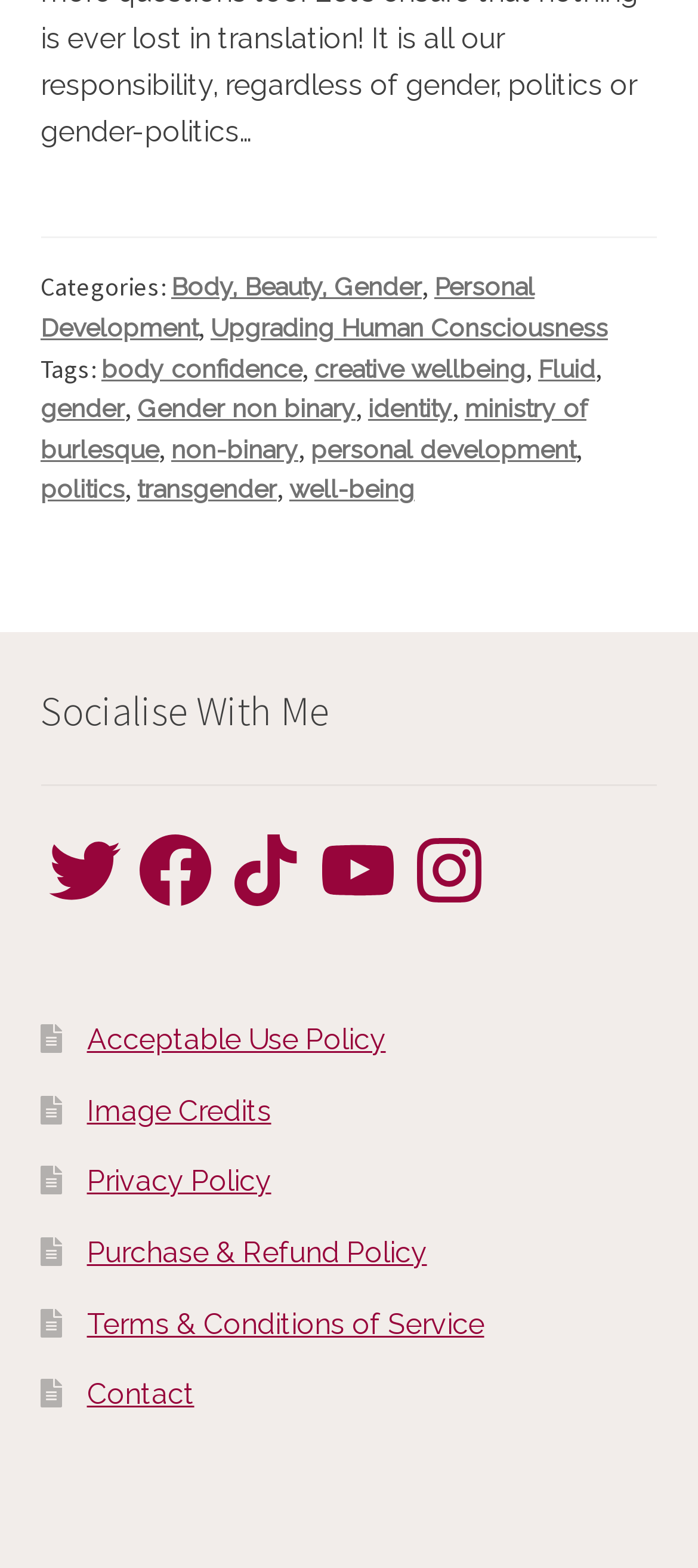Identify the bounding box coordinates of the clickable section necessary to follow the following instruction: "Browse categories". The coordinates should be presented as four float numbers from 0 to 1, i.e., [left, top, right, bottom].

[0.058, 0.173, 0.245, 0.193]